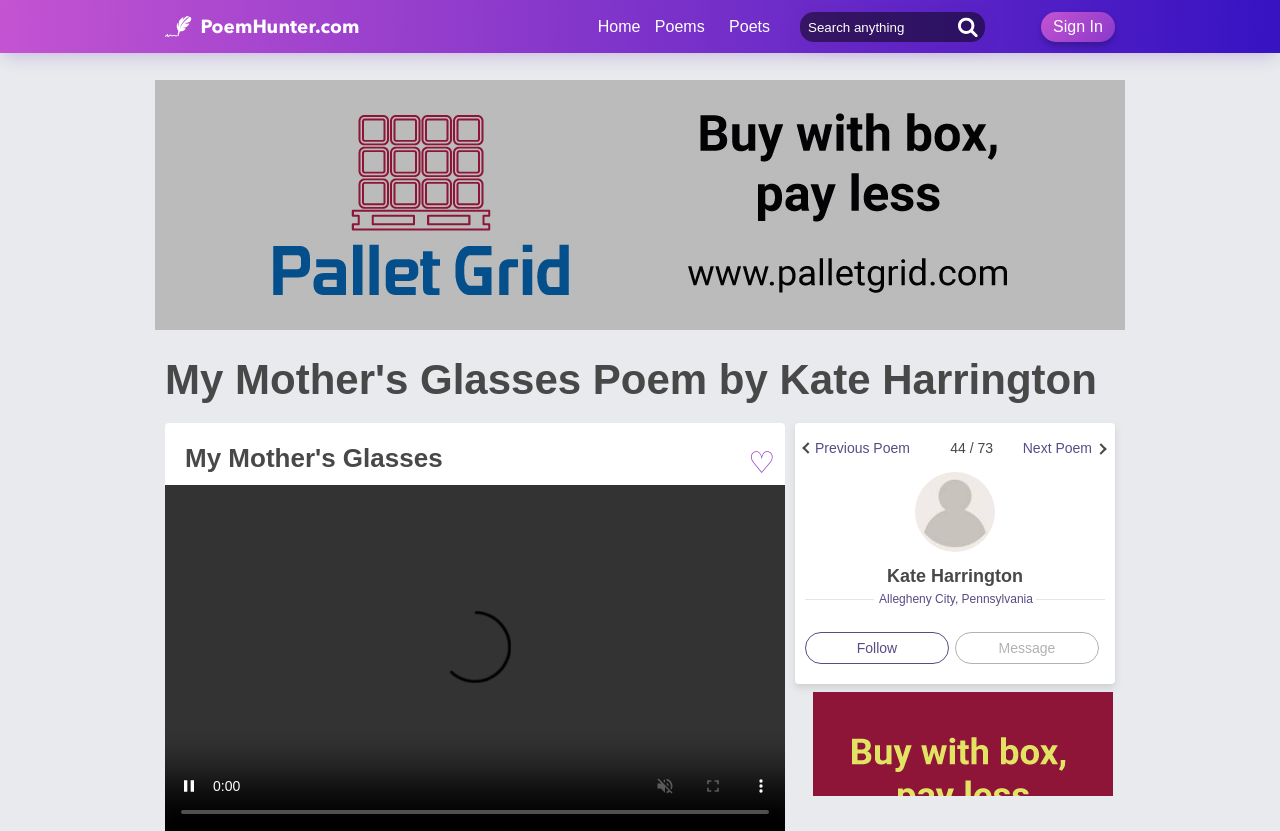From the element description: "a Wheatfield with Cypresses", extract the bounding box coordinates of the UI element. The coordinates should be expressed as four float numbers between 0 and 1, in the order [left, top, right, bottom].

None